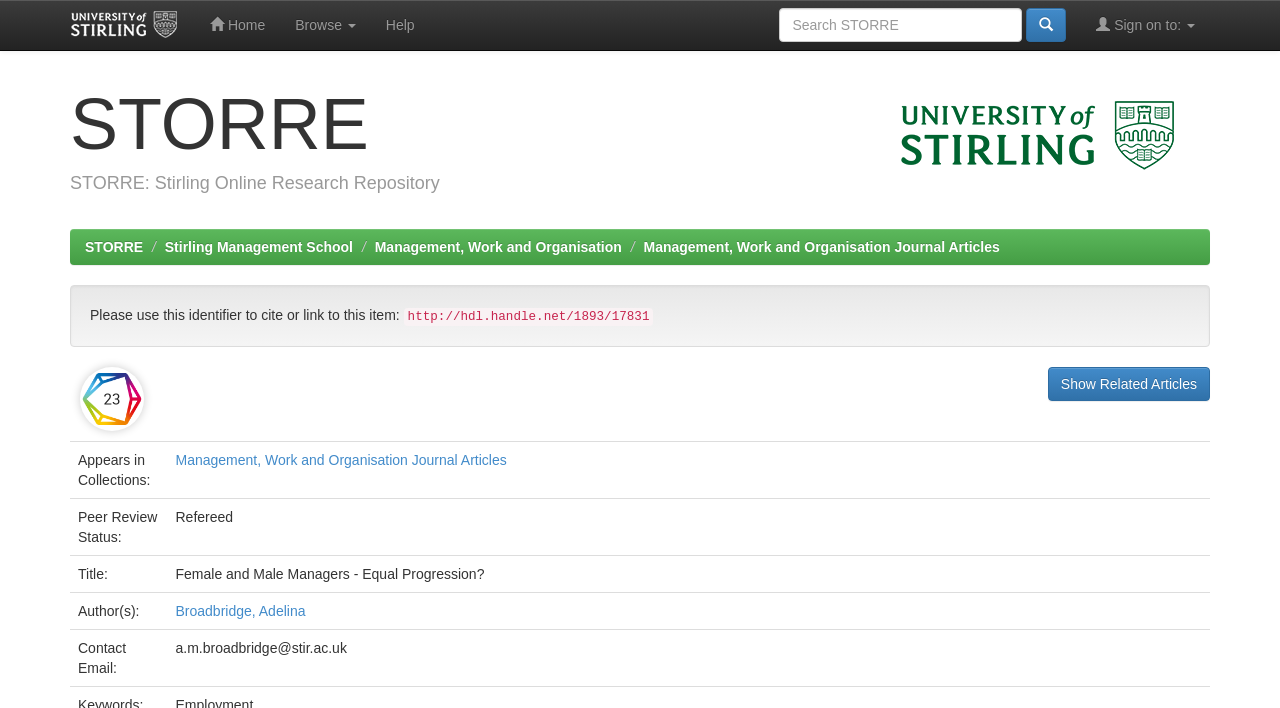Provide a short, one-word or phrase answer to the question below:
What is the title of the article?

Female and Male Managers - Equal Progression?